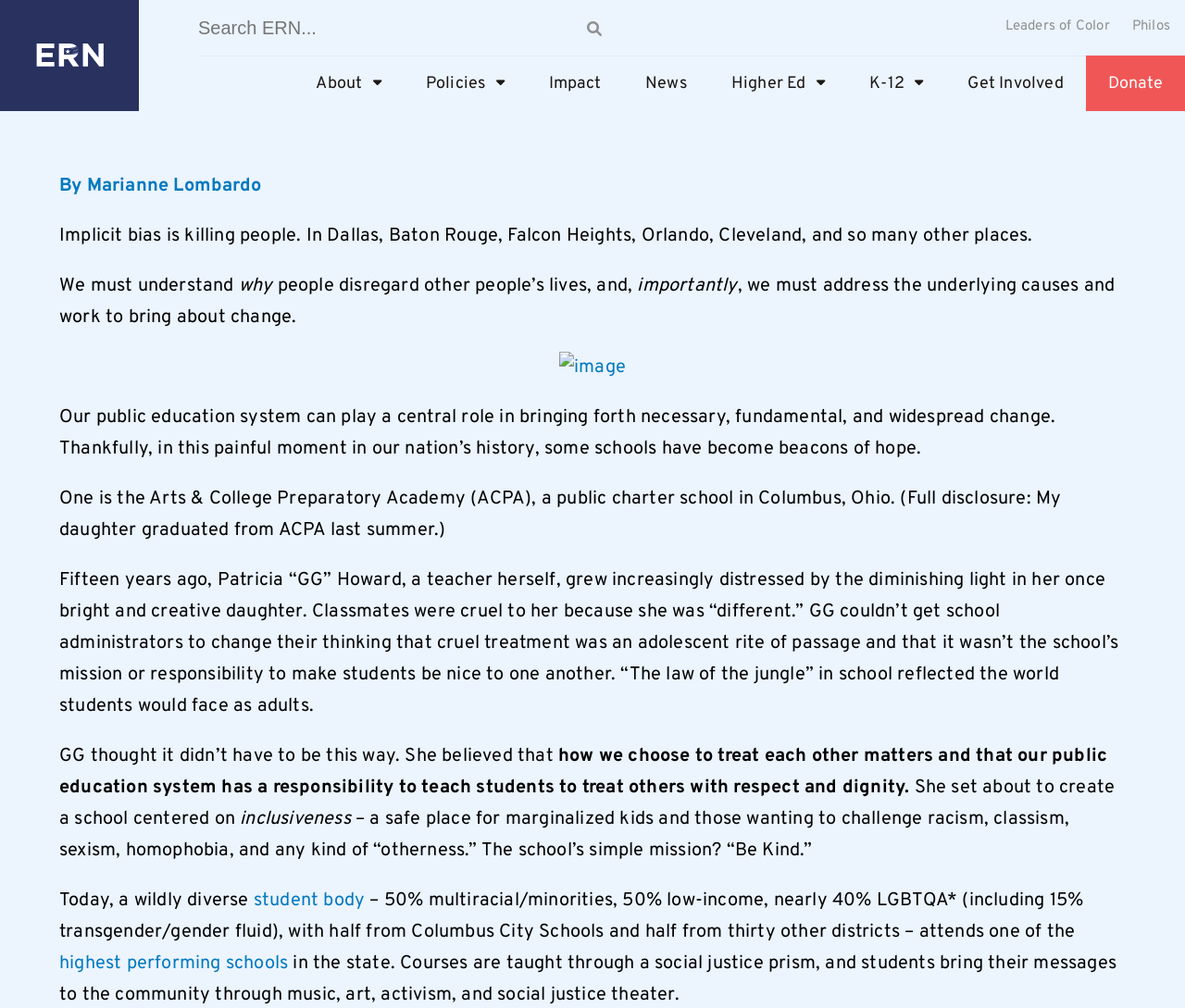Answer in one word or a short phrase: 
What percentage of the student body is LGBTQA*?

15% transgender/gender fluid